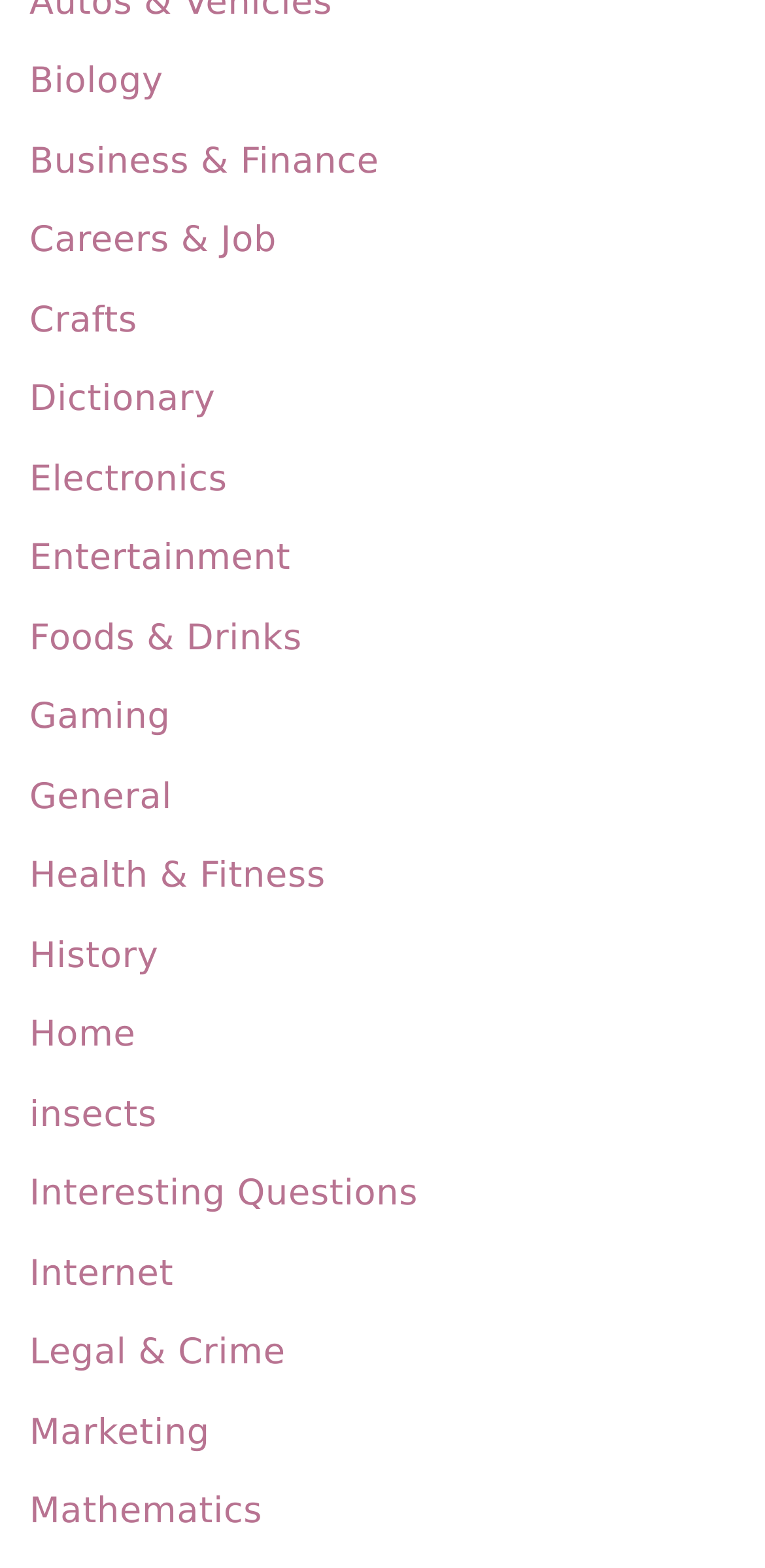Is 'Marketing' a category that comes before 'Mathematics'?
Answer with a single word or phrase, using the screenshot for reference.

Yes